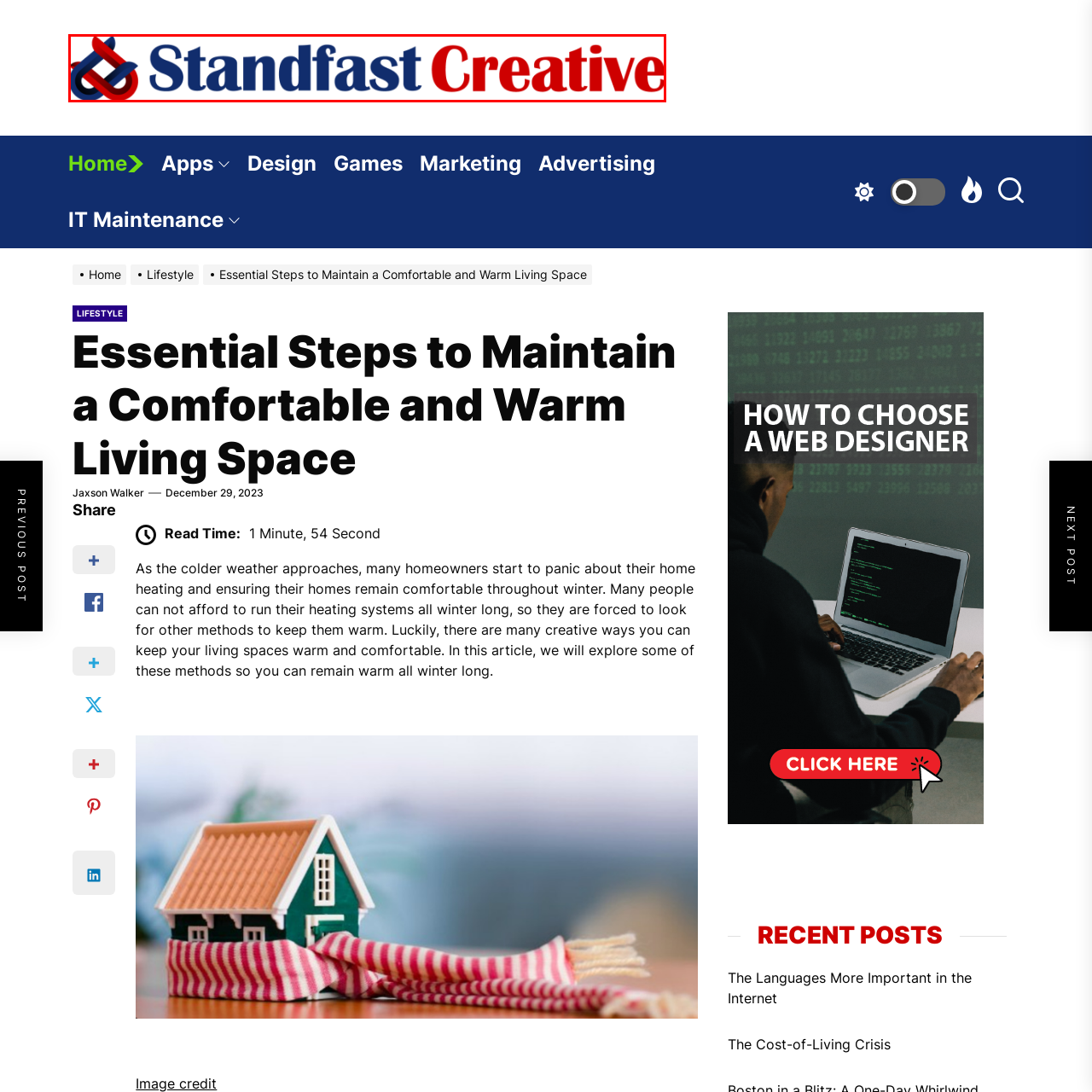Provide a comprehensive description of the content within the red-highlighted area of the image.

The image features the logo of "Standfast Creative," showcasing a vibrant and professional design. The logo prominently displays the name "Standfast" in a bold blue font, paired with a stylized ampersand in red, followed by the word "Creative" in a striking red hue. This combination of colors and fonts reflects the brand's commitment to creativity and professionalism, perfectly suited for their offerings in various fields. Positioned at the top of the webpage, this logo effectively establishes the company's identity and invites visitors to engage with the site's content, which includes insights on maintaining a warm and comfortable living space during colder seasons.